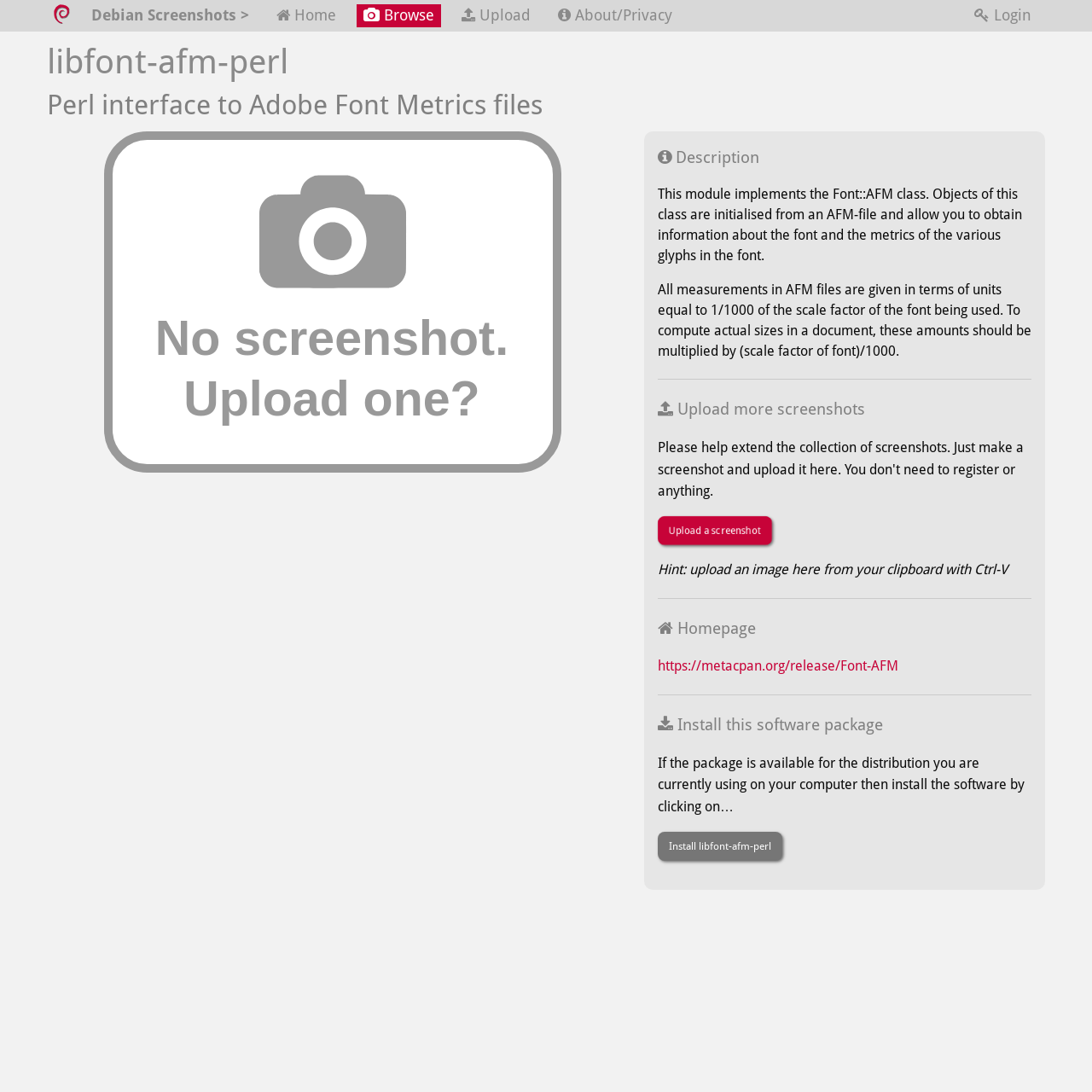What is the name of the Perl module?
Using the information from the image, answer the question thoroughly.

The name of the Perl module can be found in the heading 'Perl interface to Adobe Font Metrics files' which is a description of the module libfont-afm-perl.